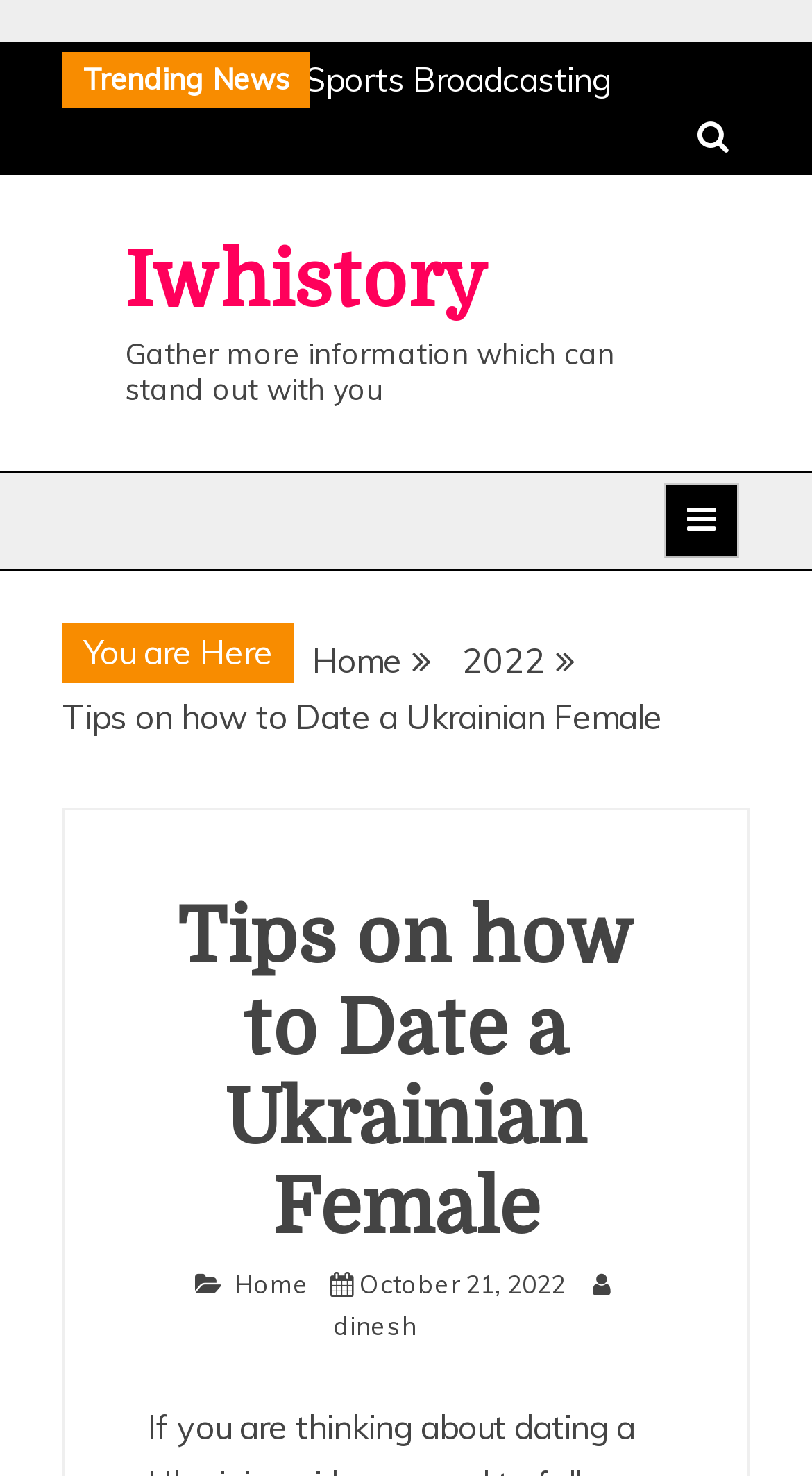Could you indicate the bounding box coordinates of the region to click in order to complete this instruction: "Learn about 'Bathroom Renovation Services: Seamless Modern Style Ideas'".

None